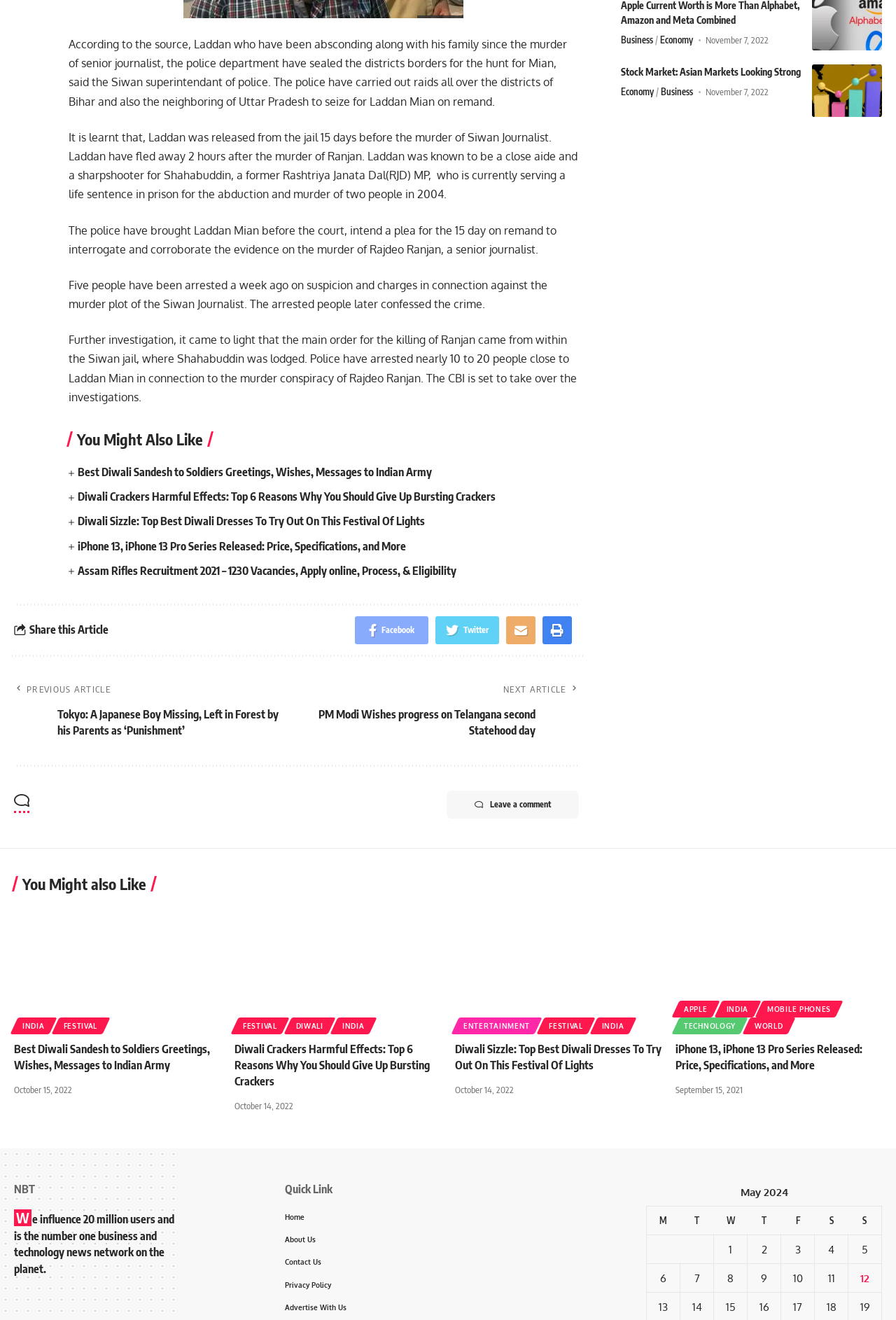Locate the bounding box coordinates of the area to click to fulfill this instruction: "Leave a comment". The bounding box should be presented as four float numbers between 0 and 1, in the order [left, top, right, bottom].

[0.498, 0.599, 0.646, 0.62]